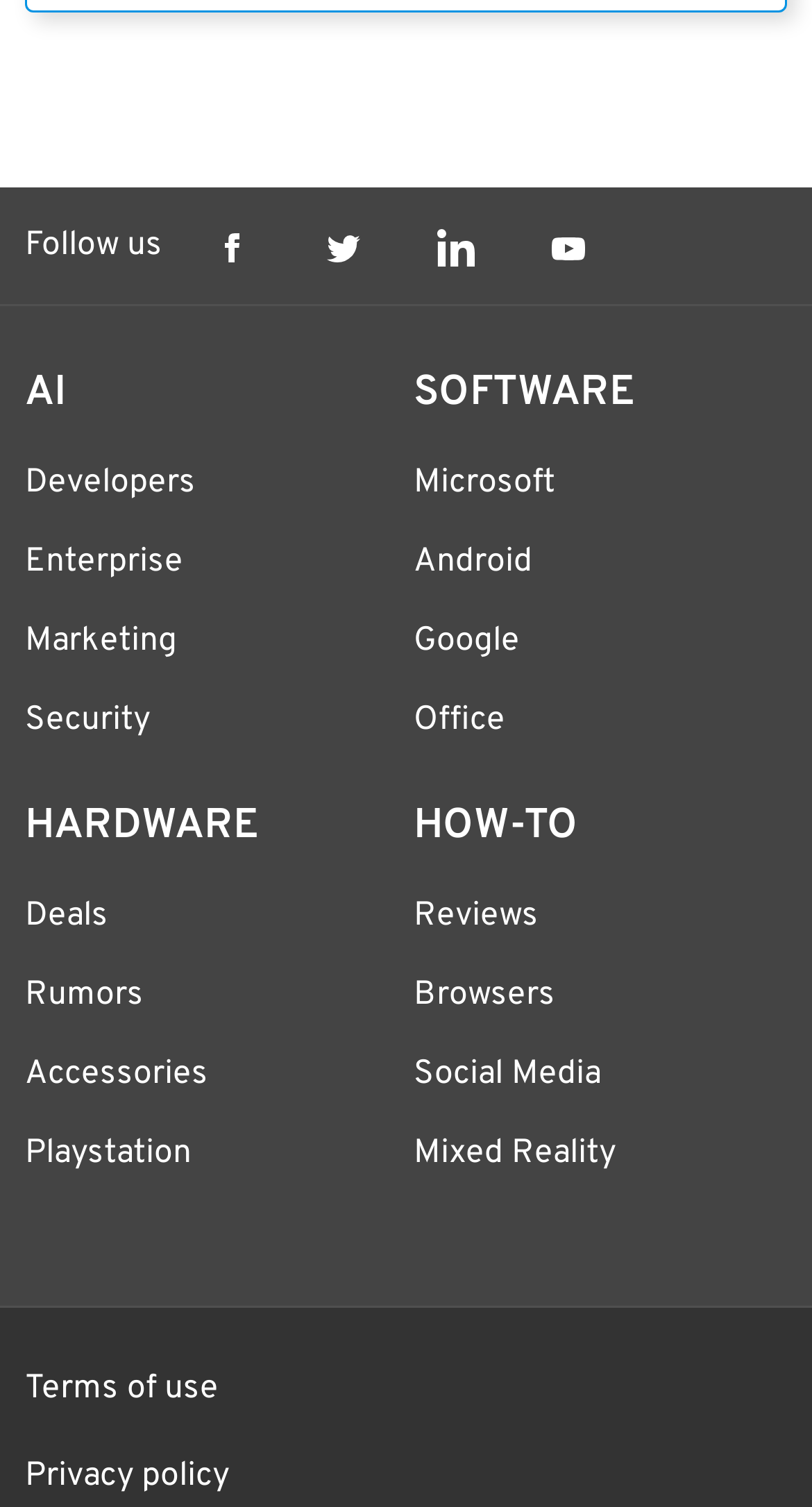How many categories are listed on the webpage?
Based on the screenshot, answer the question with a single word or phrase.

4